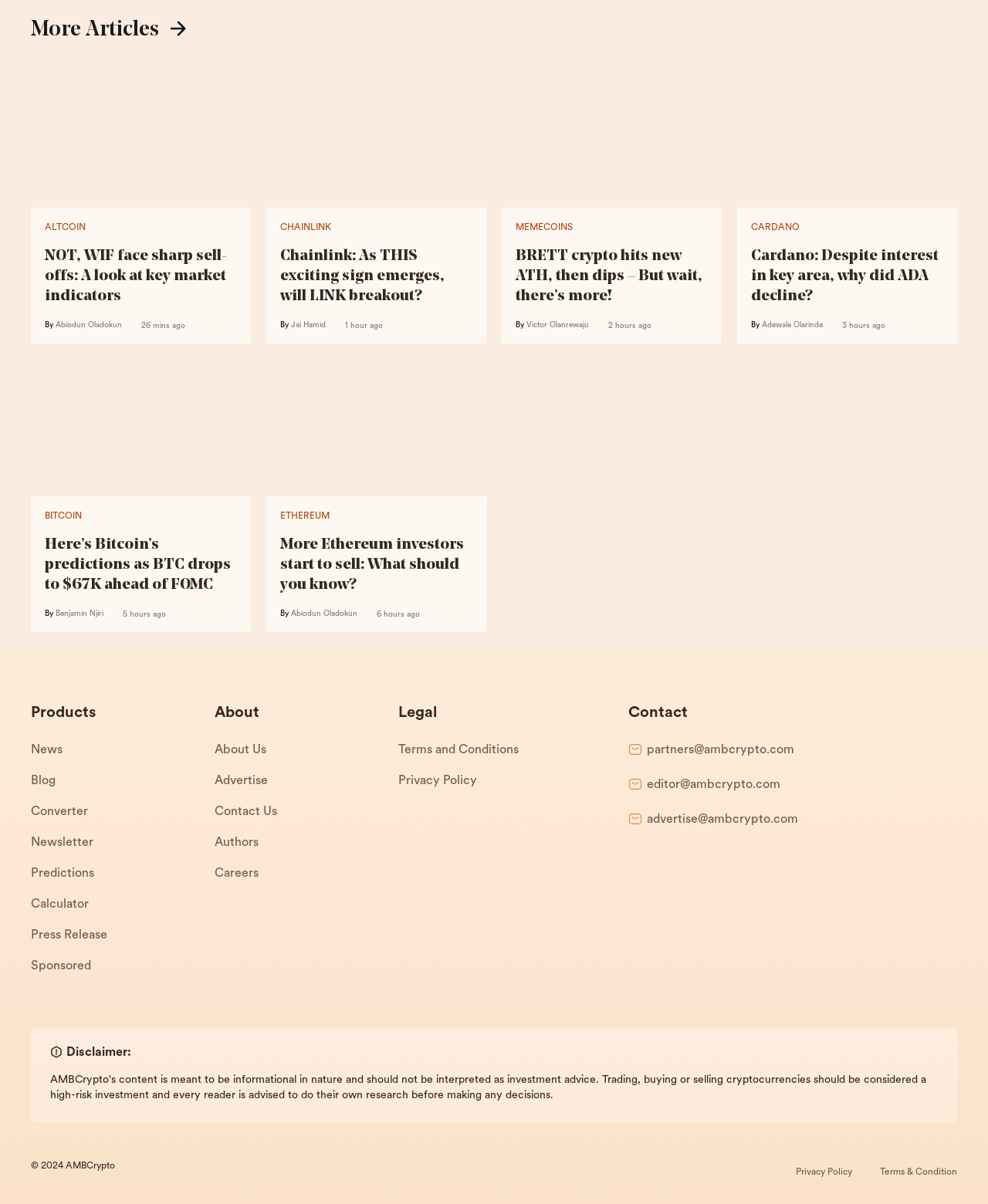Determine the bounding box coordinates for the area you should click to complete the following instruction: "Contact the team through partners@ambcrypto.com".

[0.655, 0.617, 0.804, 0.63]